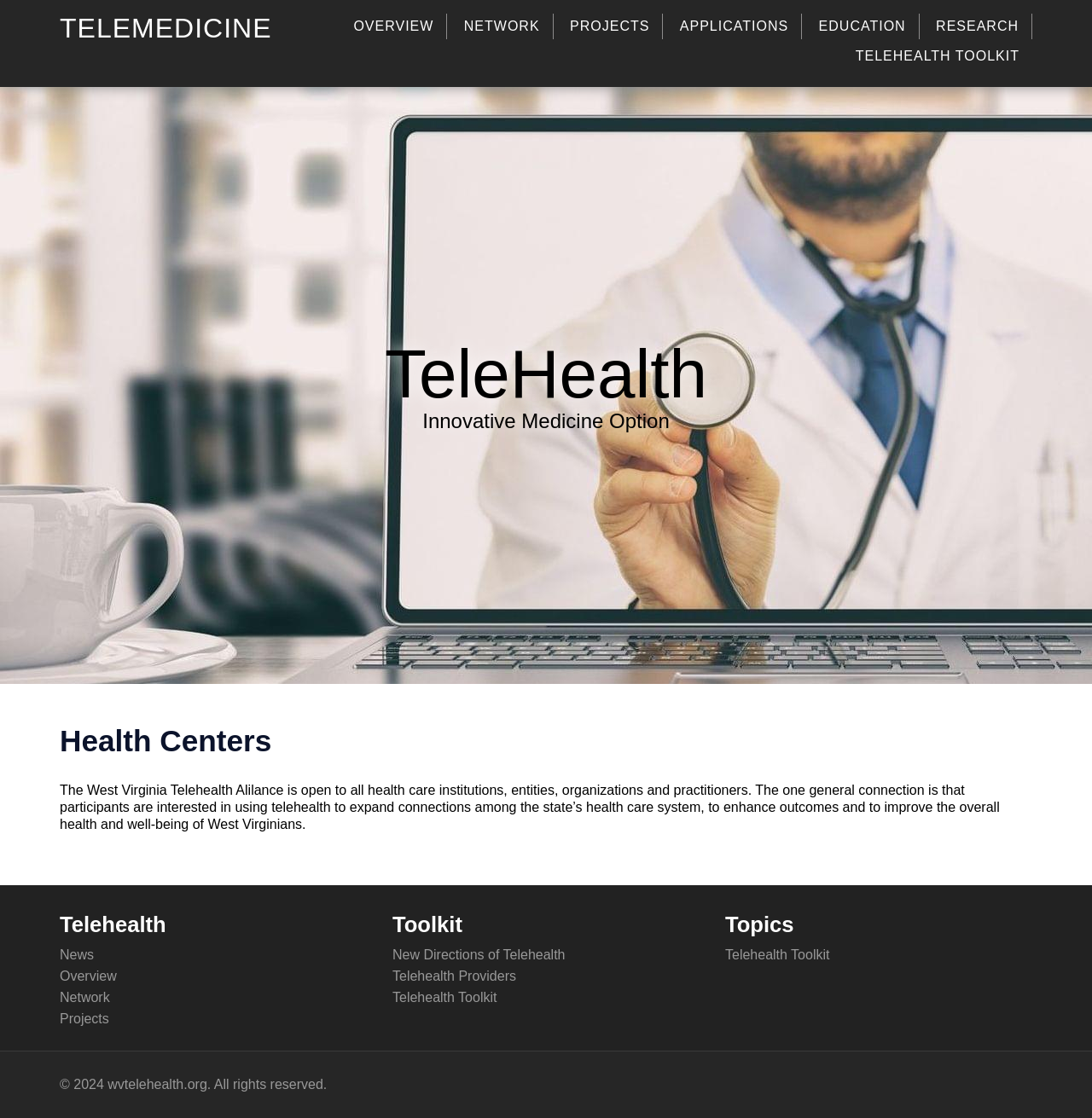Give a succinct answer to this question in a single word or phrase: 
What is the purpose of the West Virginia Telehealth Alliance?

To expand connections among the state’s health care system